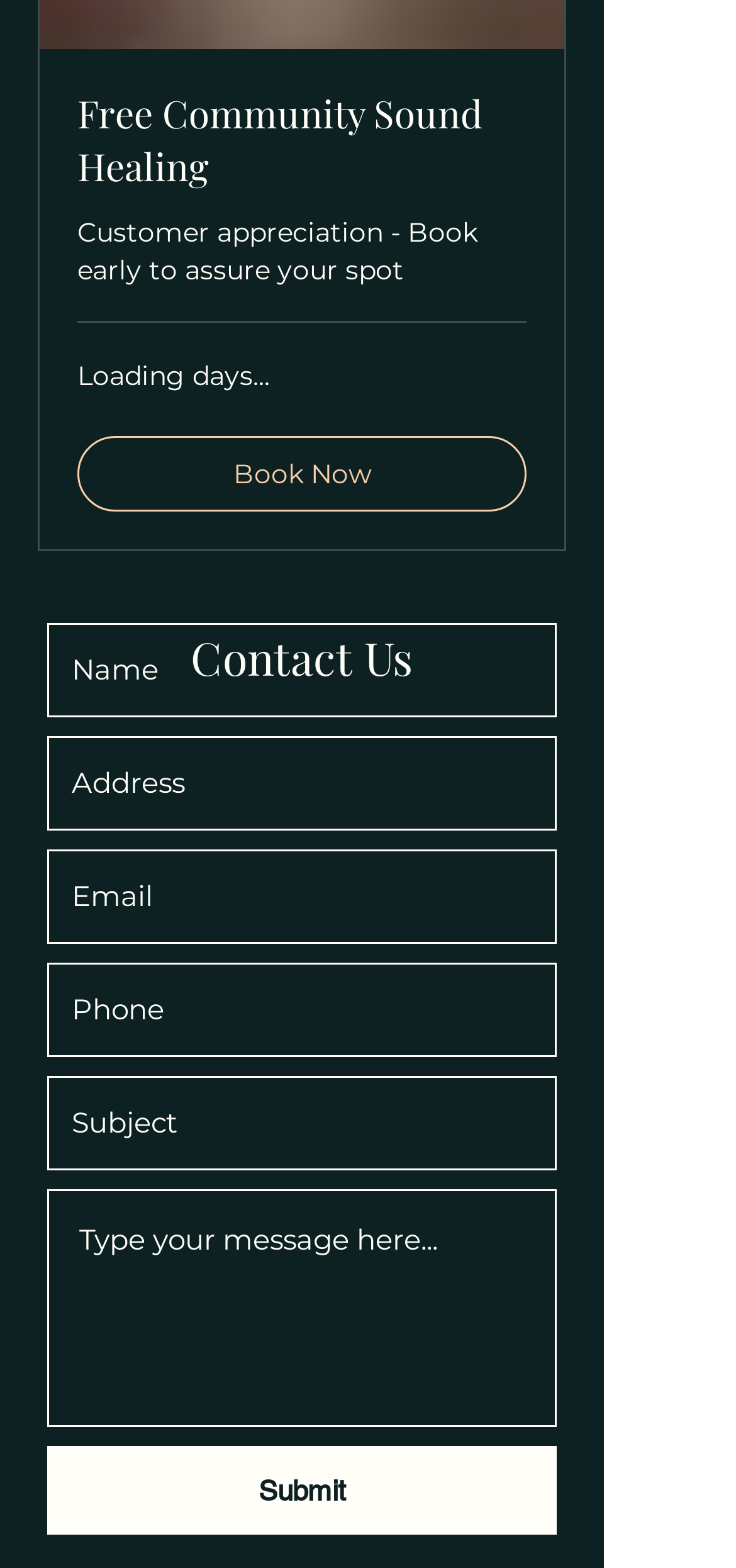What is the purpose of the 'Book Now' button?
Using the image, elaborate on the answer with as much detail as possible.

The 'Book Now' button is located below the 'Service Information' section, which suggests that it is related to booking a service. The text 'Customer appreciation - Book early to assure your spot' above the button also implies that it is for booking a session. Therefore, the purpose of the 'Book Now' button is to book a sound healing session.